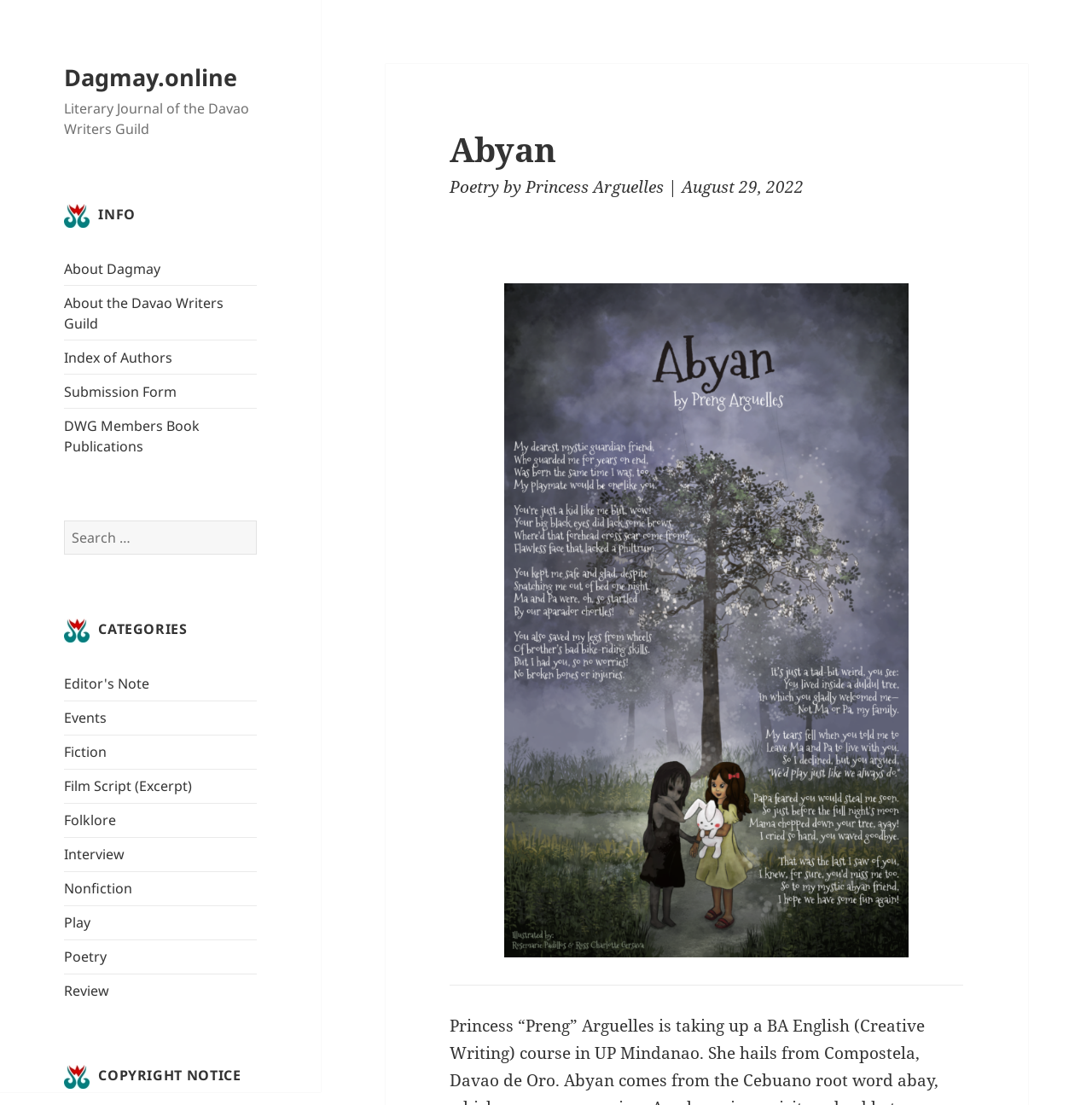What is the name of the literary journal?
Using the image, answer in one word or phrase.

Dagmay